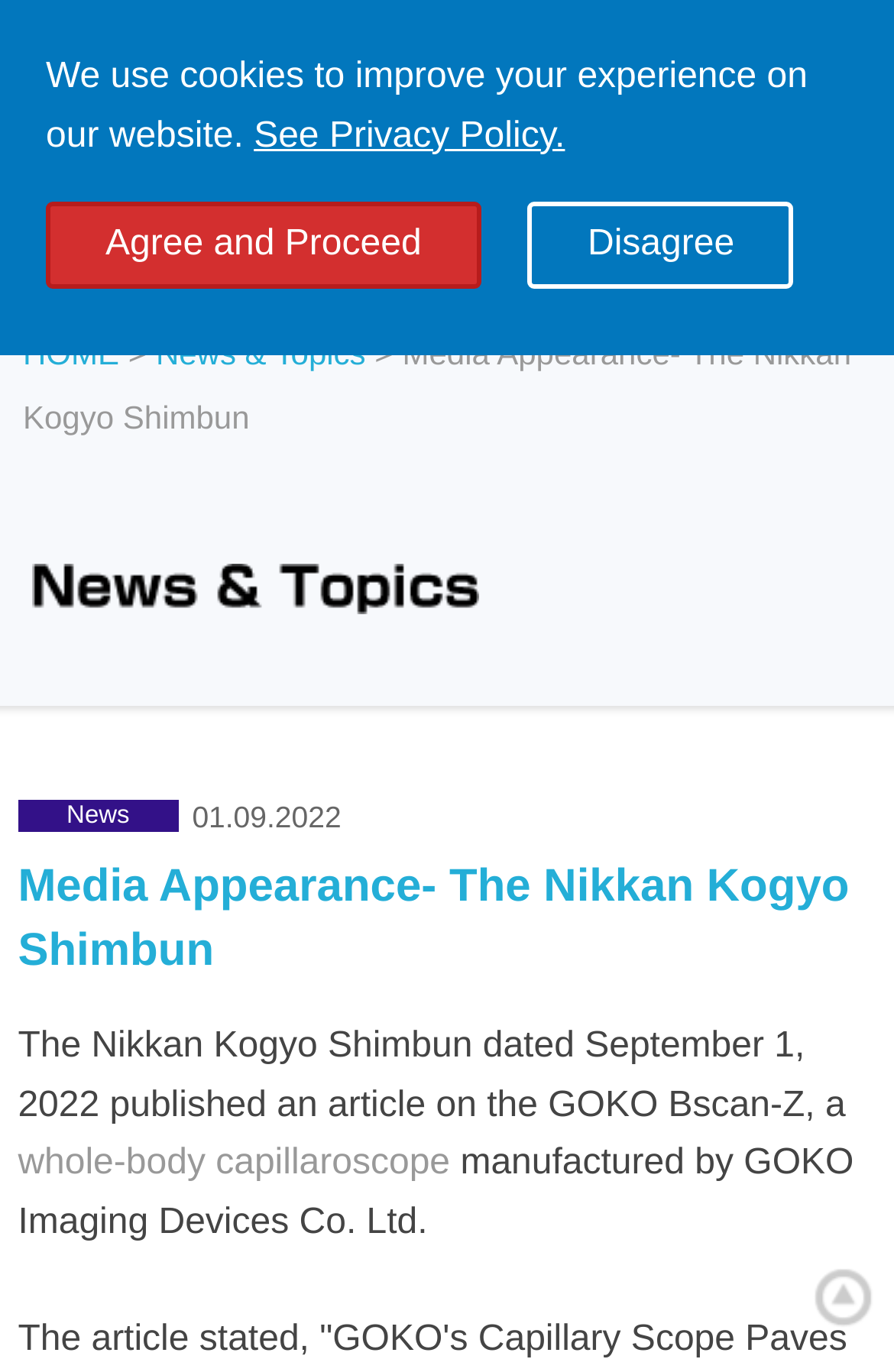Create a detailed narrative describing the layout and content of the webpage.

The webpage appears to be a news article page from GOKO Imaging Devices Co., Ltd. At the top, there is a header section with several links, including "GOKO Imaging Devices Co., Ltd. | Imaging Products", "Contact Us", "Request a quote", and "Japanese". Each of these links has a corresponding image next to it.

Below the header section, there is a search bar with a label "Site Search" and a button. On the top-right corner, there is a menu icon.

The main content of the page is divided into two sections. The left section has a navigation menu with links to "HOME" and "News & Topics". The right section has a heading "News and Topics" followed by an image.

The main article is titled "Media Appearance- The Nikkan Kogyo Shimbun" and has a publication date of September 1, 2022. The article discusses the GOKO Bscan-Z, a whole-body capillaroscope manufactured by GOKO Imaging Devices Co. Ltd. The article text is followed by a link to the top of the page labeled "pageTop".

At the bottom of the page, there is a notice about the use of cookies on the website, with a link to the Privacy Policy and two buttons to agree or disagree with the cookie policy.